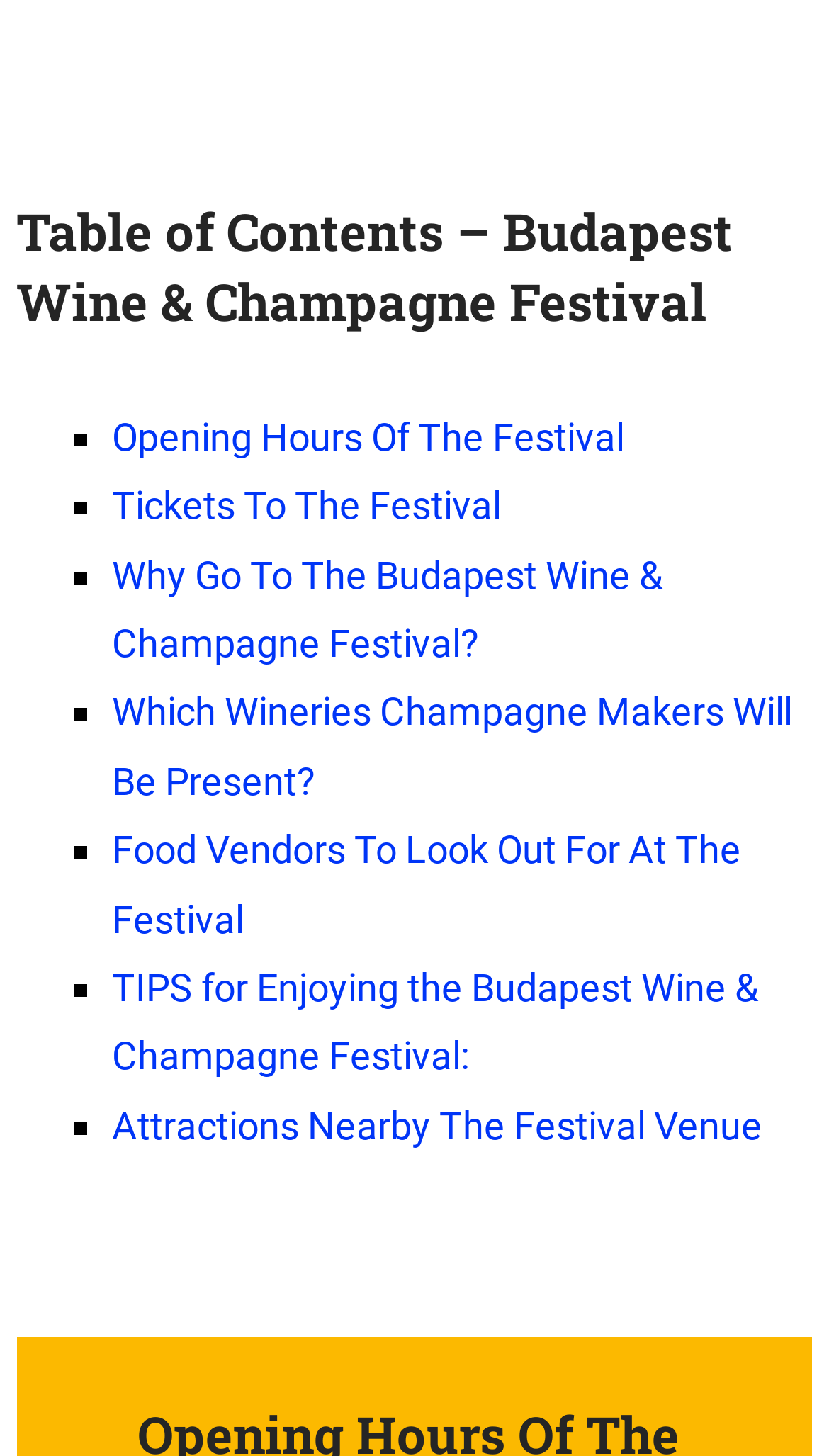Extract the bounding box coordinates for the UI element described as: "Tech & Gadgets".

None